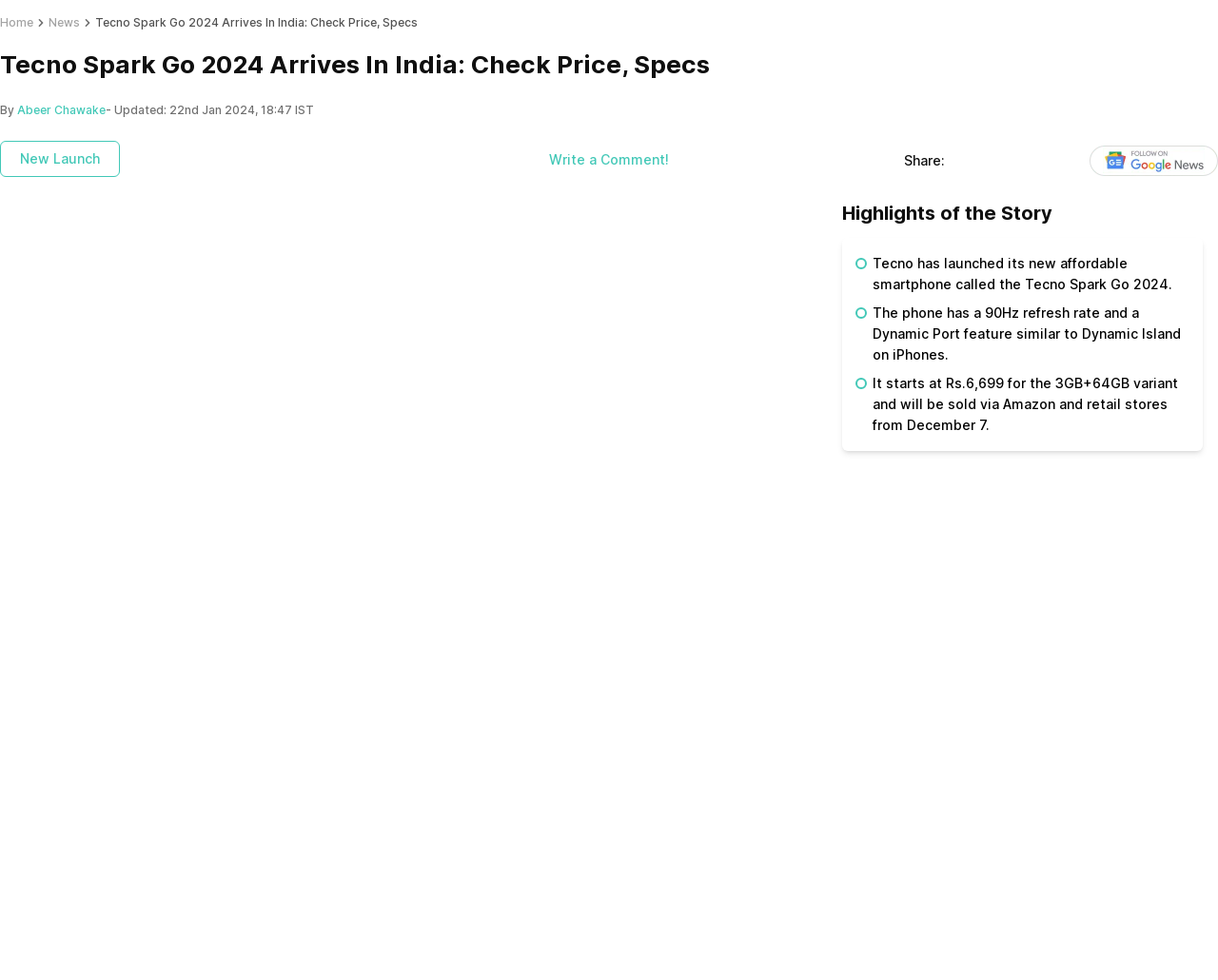What is the price of the 3GB+64GB variant of the Tecno Spark Go 2024?
Please provide a single word or phrase in response based on the screenshot.

Rs.6,699